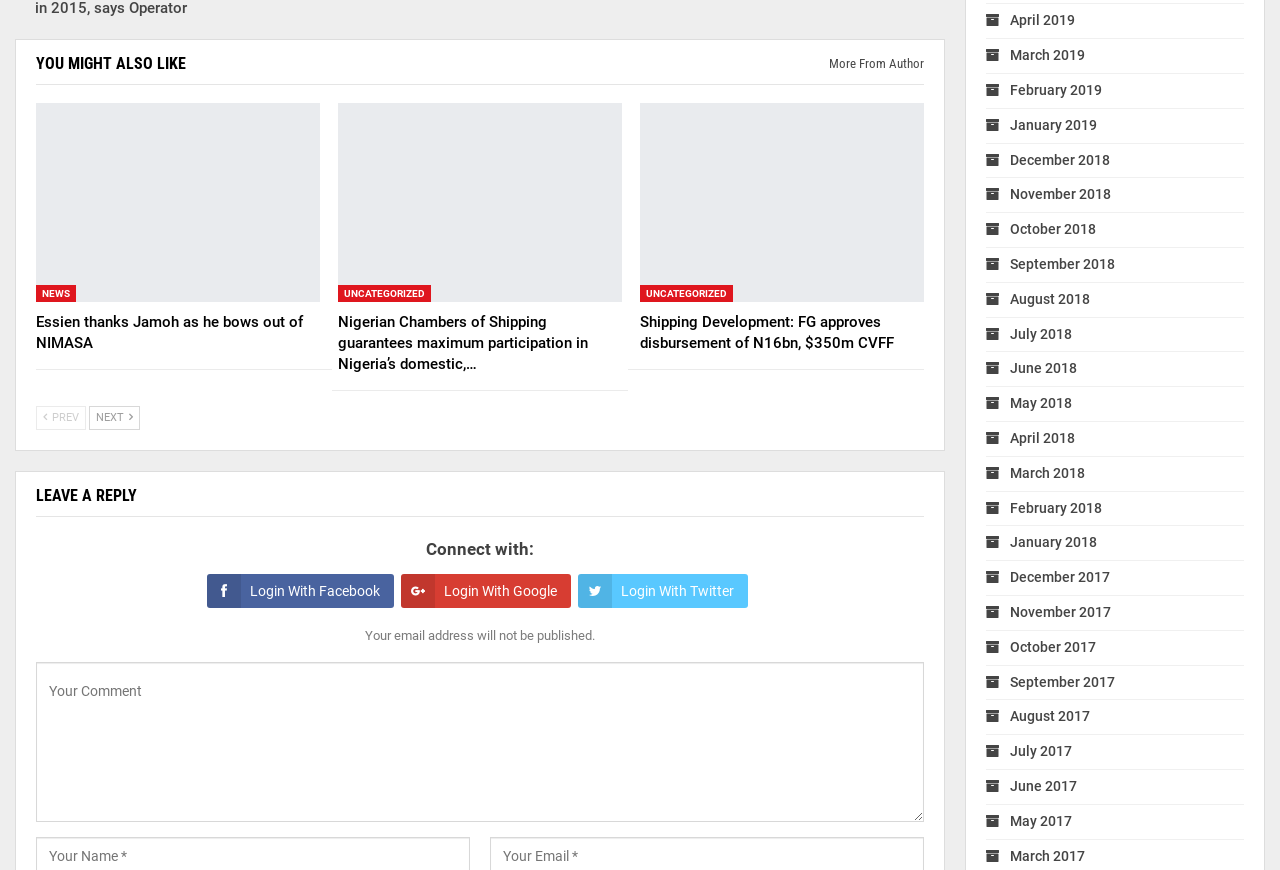Locate the UI element that matches the description You might also like in the webpage screenshot. Return the bounding box coordinates in the format (top-left x, top-left y, bottom-right x, bottom-right y), with values ranging from 0 to 1.

[0.028, 0.062, 0.145, 0.084]